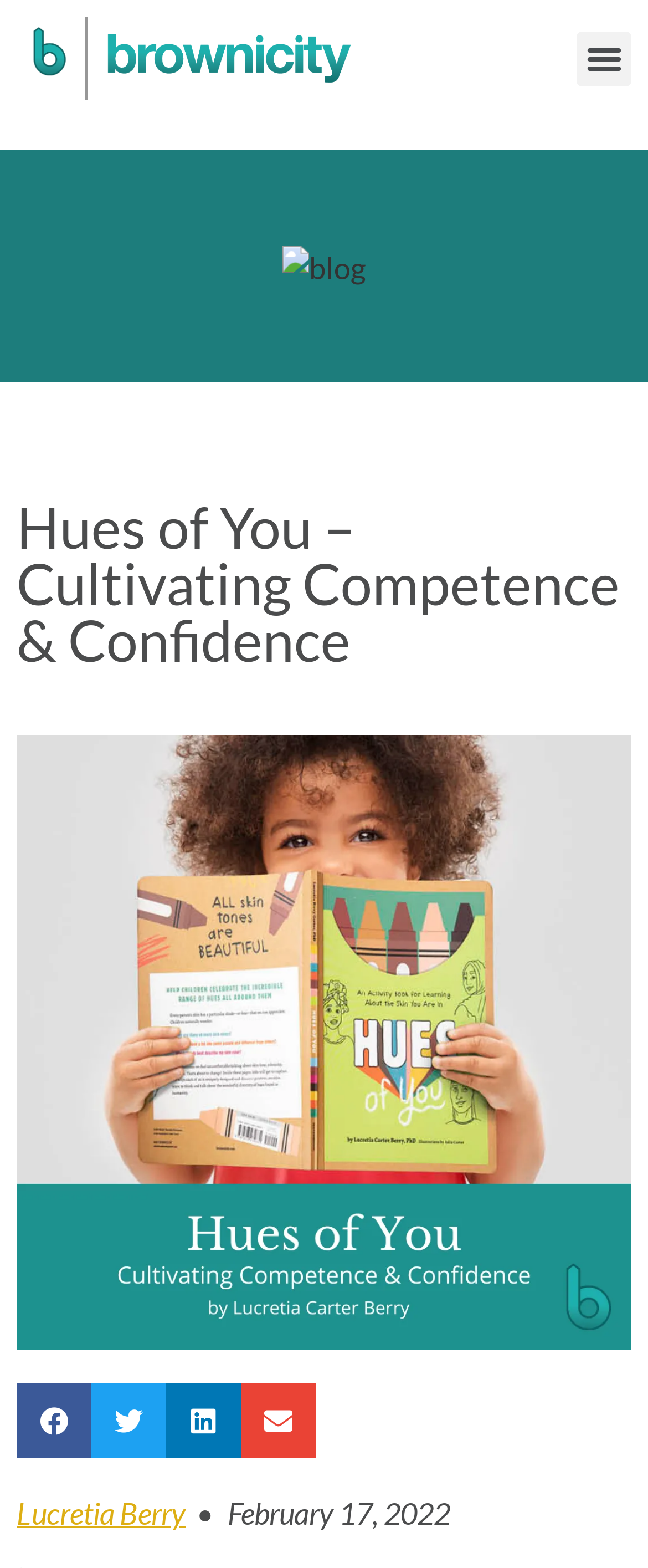Offer a meticulous caption that includes all visible features of the webpage.

This webpage is about the "Hues of You" program, a transformative initiative for parents to discuss race and identity with their children. At the top left corner, there are two instances of the Brownicity logo, one smaller and one larger. On the top right corner, there is a menu toggle button. Below the logos, there is a prominent heading that reads "Hues of You – Cultivating Competence & Confidence". 

Below the heading, there is an image related to the program. On the bottom left corner, there are social media sharing buttons for Facebook, Twitter, LinkedIn, and email. Next to the sharing buttons, there is a link to the author, Lucretia Berry, followed by a separator and the publication date, February 17, 2022.